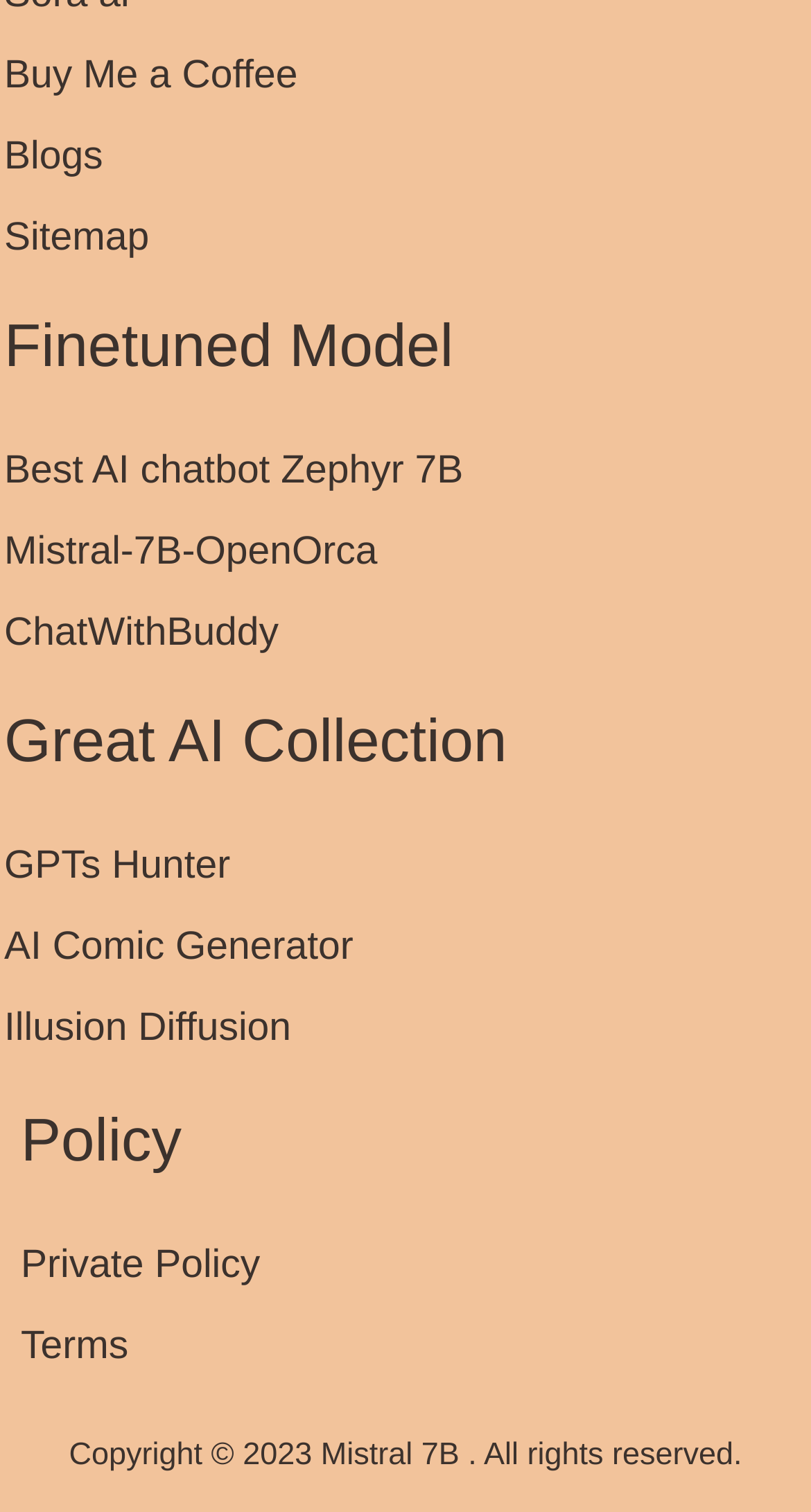Respond to the question below with a single word or phrase: How many static text elements are there in the webpage?

3